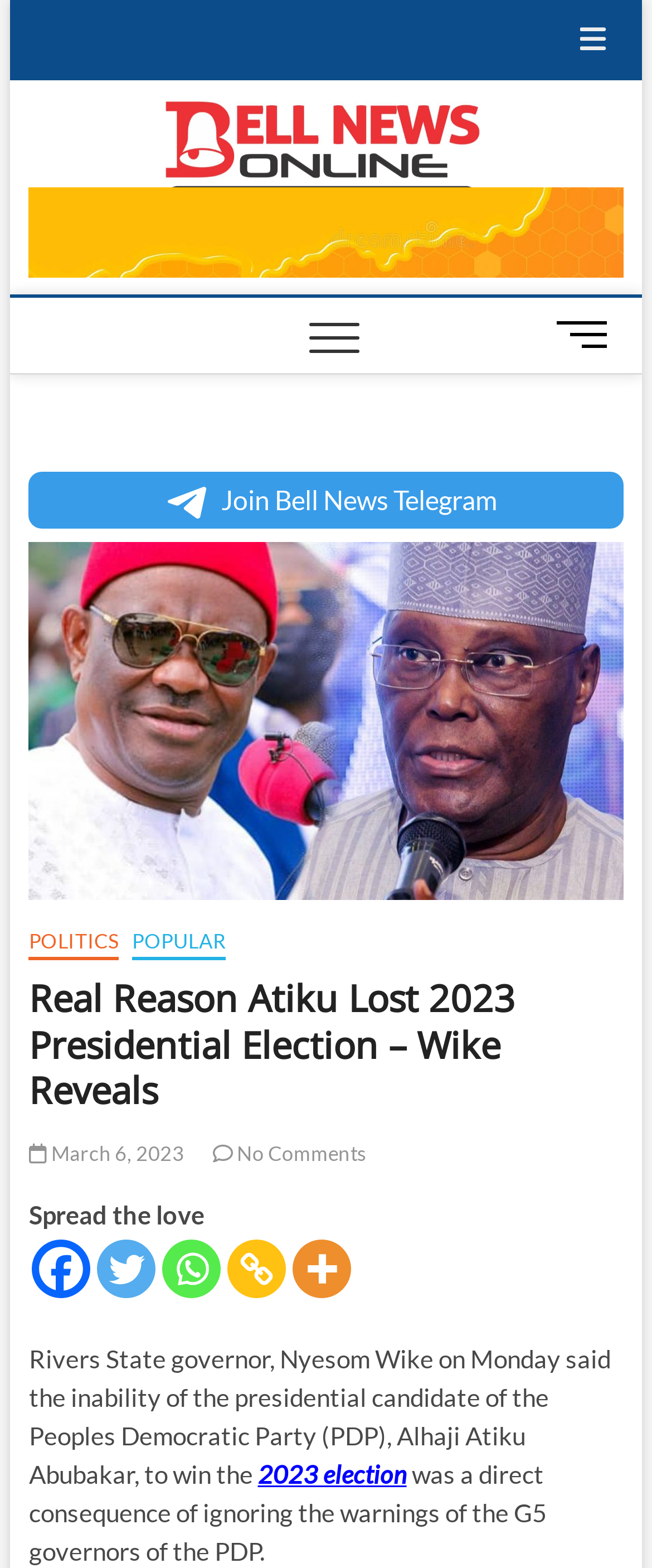Produce an elaborate caption capturing the essence of the webpage.

The webpage appears to be a news article from Bell News, with a focus on politics. At the top, there is a navigation menu, known as the "Topbar Menu", which contains a button with an icon. Below this, there is a prominent link to "Bell News" accompanied by an image of the news organization's logo.

To the right of the logo, there is a static text element that reads "DIGITAL NEWS MEDIA AND BLOG". Below this, there is another navigation menu, labeled as the "Main Menu", which contains a button that can be expanded to reveal more options.

On the left side of the page, there is a button labeled "Menu Button" and a link to "Join Bell News Telegram", accompanied by an image and a figure. Below this, there is a header section that contains links to different categories, including "POLITICS" and "POPULAR".

The main article is headed by a title that reads "Real Reason Atiku Lost 2023 Presidential Election – Wike Reveals". Below the title, there are links to the date of publication, "March 6, 2023", and a comment section with no comments. The article itself is a lengthy piece of text that discusses Rivers State governor Nyesom Wike's comments on the presidential election.

At the bottom of the article, there are social media sharing links, including Facebook, Twitter, and Whatsapp, as well as a "Copy Link" and "More" option. The page also contains several images, including the Bell News logo and icons for social media platforms.